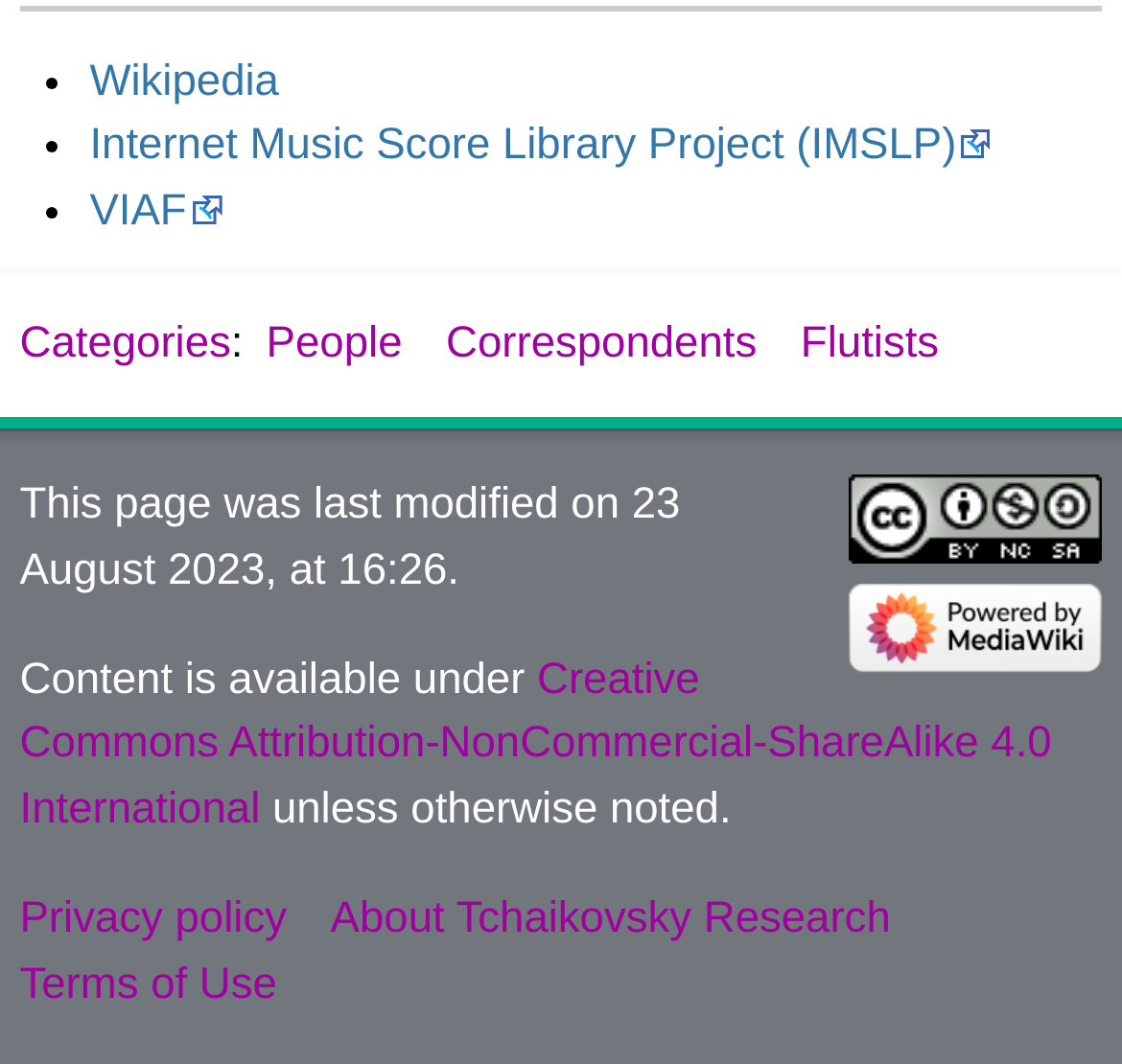What is the license of the webpage content?
Refer to the image and respond with a one-word or short-phrase answer.

Creative Commons Attribution-NonCommercial-ShareAlike 4.0 International